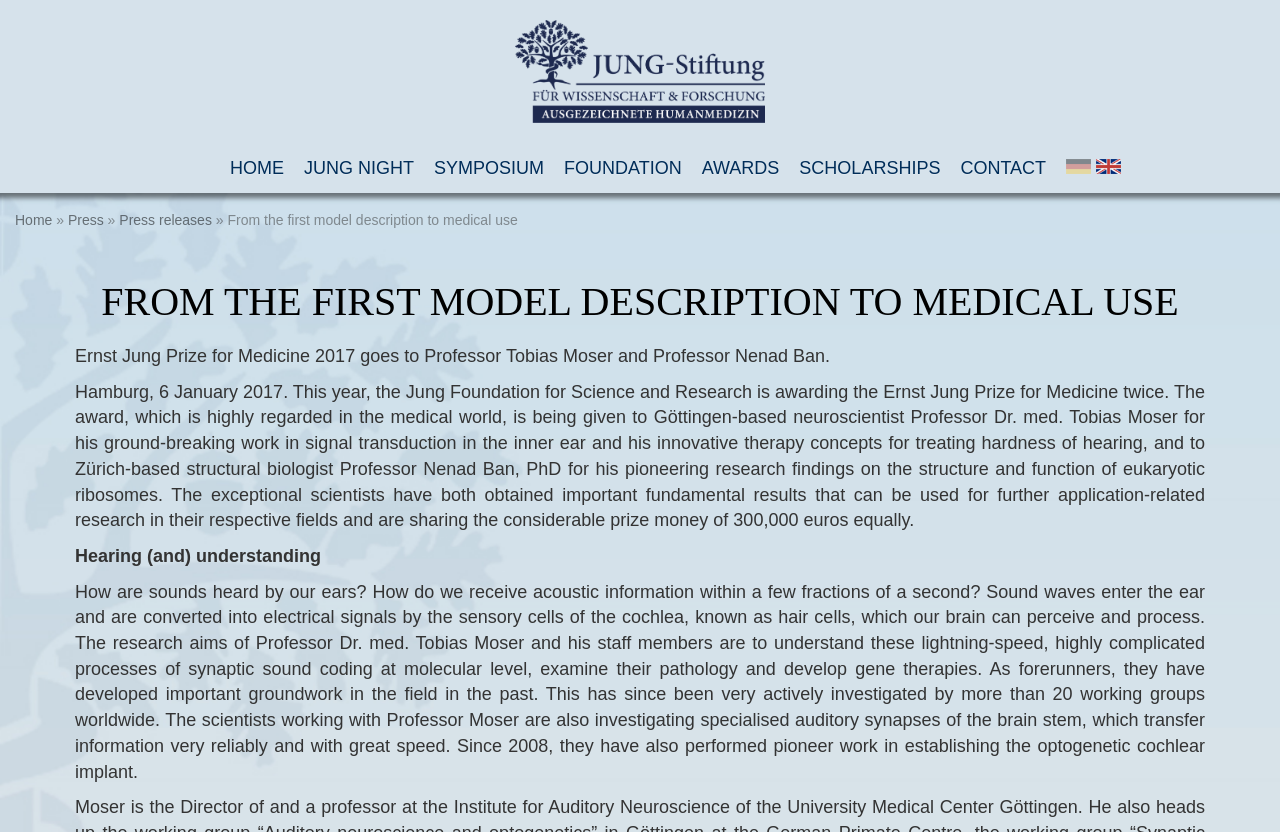Please predict the bounding box coordinates (top-left x, top-left y, bottom-right x, bottom-right y) for the UI element in the screenshot that fits the description: Jung Stiftung - AUSGEZEICHNETE MEDIZIN

[0.402, 0.024, 0.598, 0.148]